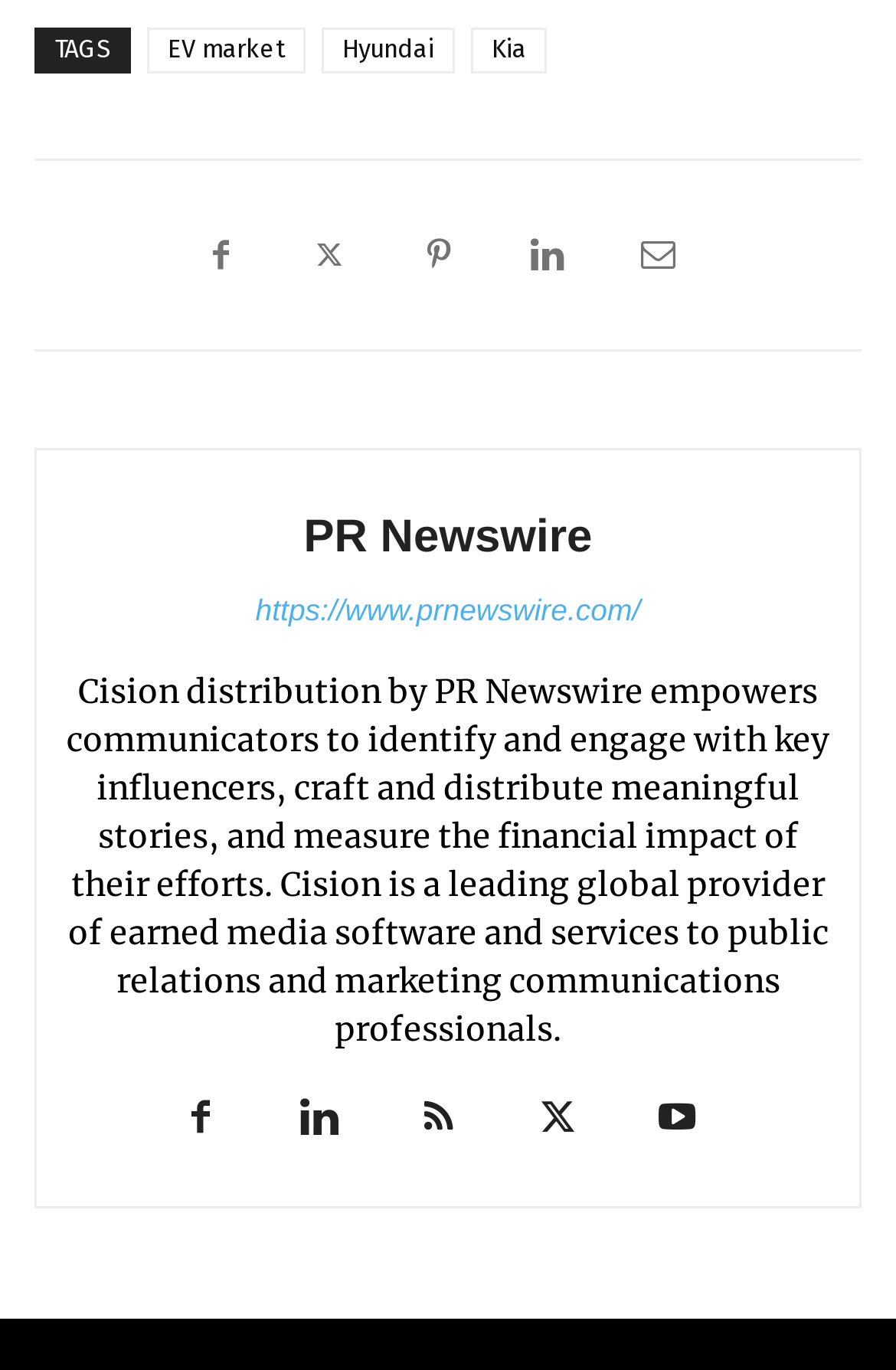Use a single word or phrase to answer the question:
What are the tags mentioned in the footer?

EV market, Hyundai, Kia